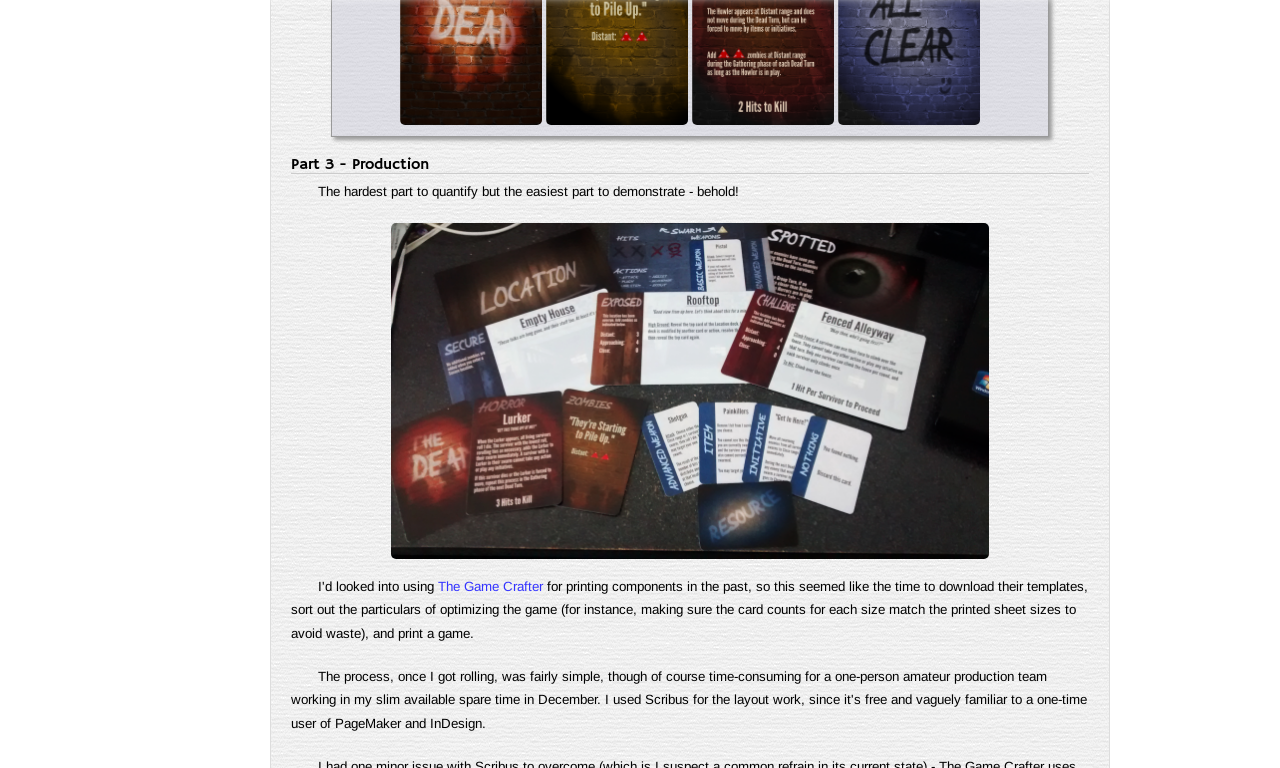Extract the bounding box coordinates for the described element: "The Game Crafter". The coordinates should be represented as four float numbers between 0 and 1: [left, top, right, bottom].

[0.342, 0.754, 0.424, 0.774]